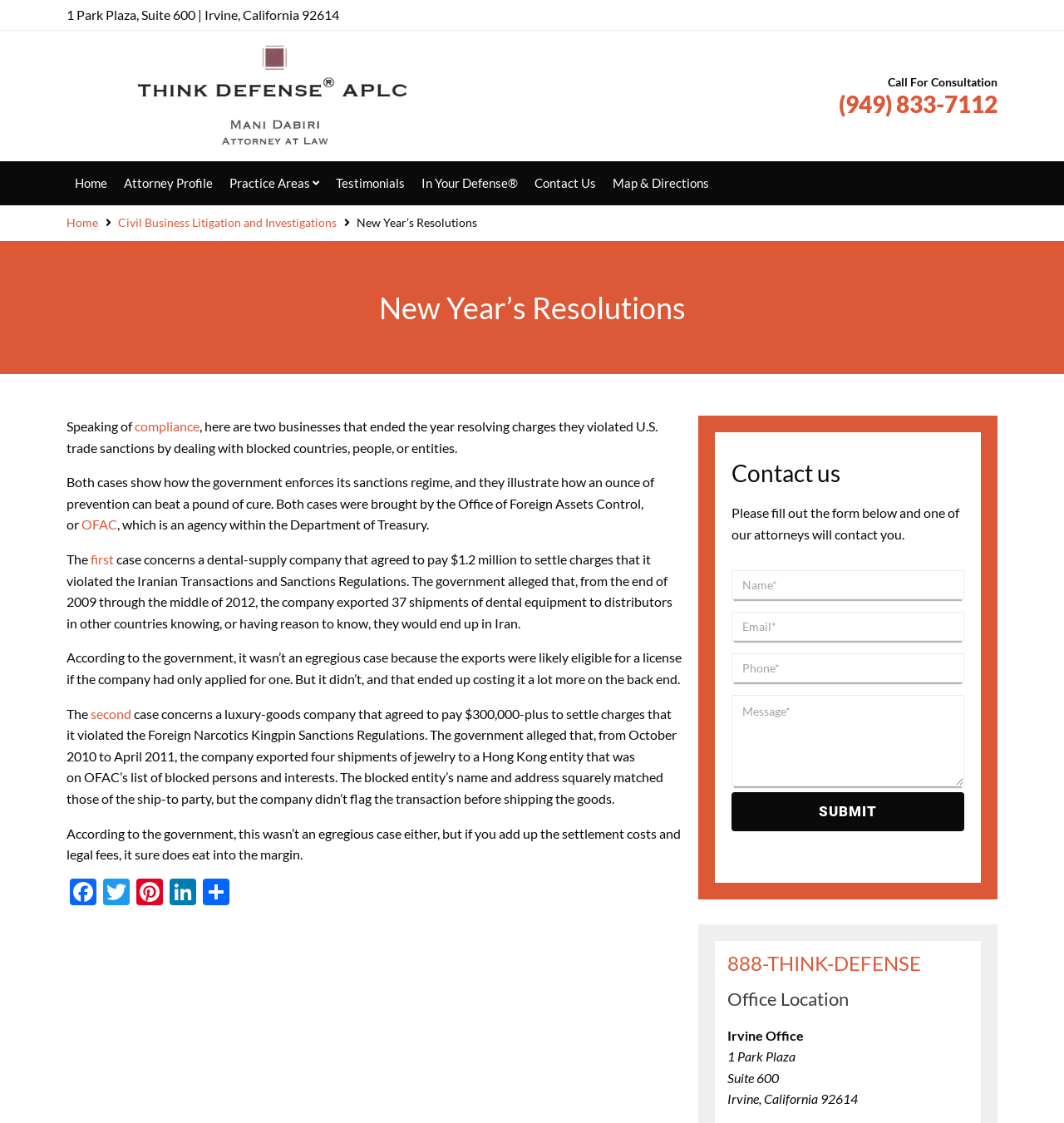Construct a thorough caption encompassing all aspects of the webpage.

This webpage is about Think Defense APLC, a law firm specializing in criminal defense, federal and state defense, white-collar crime, civil business litigation, and business litigation law cases in Irvine, CA. 

At the top of the page, there is a heading with the firm's name and a tagline "New Year's Resolutions." Below this, there is a static text displaying the firm's address, "1 Park Plaza, Suite 600 | Irvine, California 92614." 

To the right of the address, there is a call-to-action link "Call For Consultation" and a phone number "(949) 833-7112." 

The main navigation menu is located below the address, with links to "Home," "Attorney Profile," "Practice Areas," "Testimonials," "In Your Defense," and "Contact Us." 

Below the navigation menu, there is a prominent heading "New Year's Resolutions" followed by a lengthy article discussing two businesses that resolved charges of violating U.S. trade sanctions. The article explains how the government enforces its sanctions regime and the importance of compliance. 

On the right side of the article, there are social media links to Facebook, Twitter, Pinterest, LinkedIn, and a "Share" button. 

Further down the page, there is a contact form with a heading "Contact us" and a brief instruction to fill out the form to be contacted by one of the attorneys. The form consists of four required text boxes and one optional text box, followed by a "Submit" button. 

At the bottom of the page, there are three sections: a heading "888-THINK-DEFENSE" with a phone number, a heading "Office Location" with the firm's address, and a group of static texts displaying the office location details.